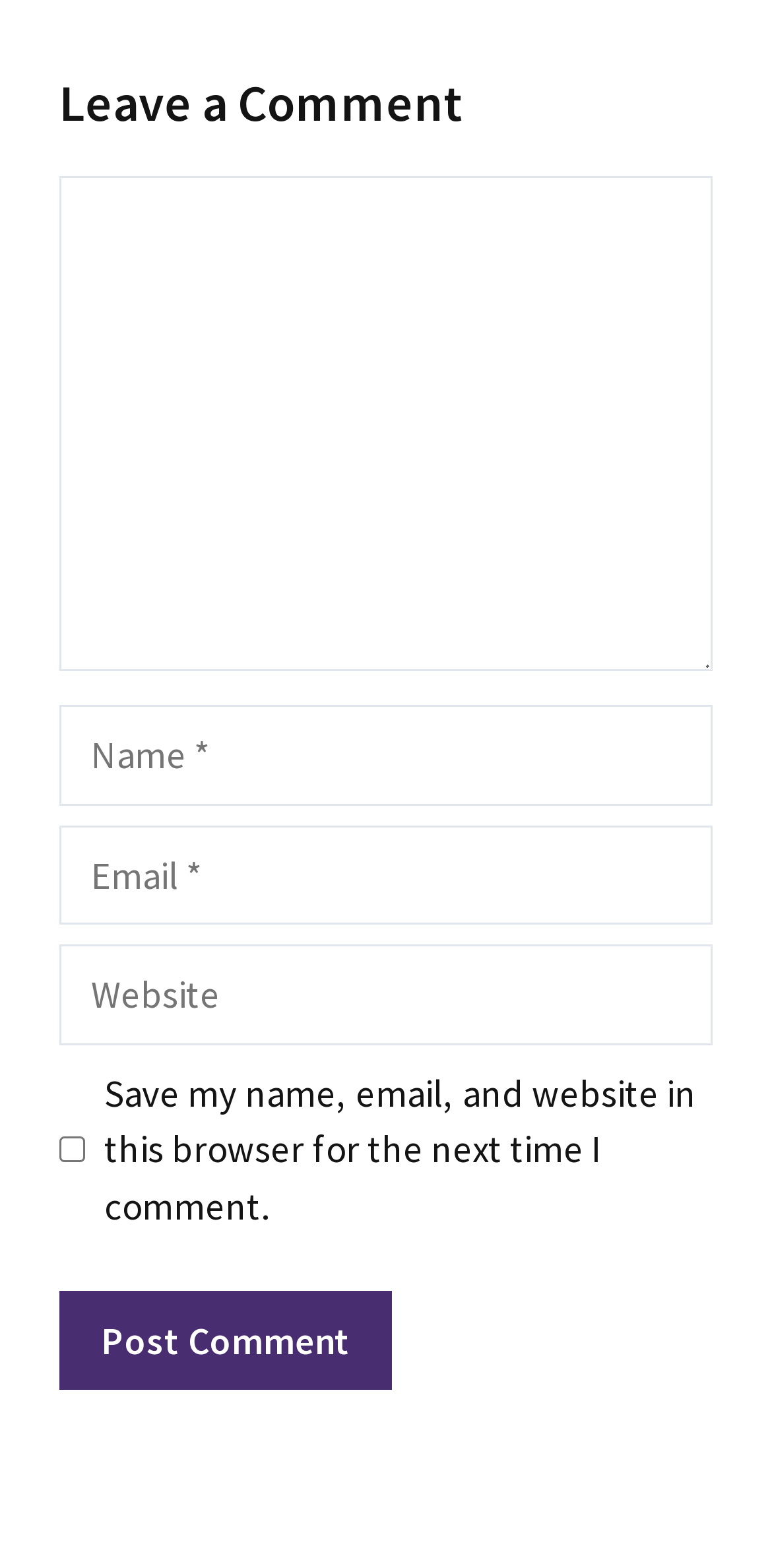Predict the bounding box coordinates for the UI element described as: "parent_node: Comment name="url" placeholder="Website"". The coordinates should be four float numbers between 0 and 1, presented as [left, top, right, bottom].

[0.077, 0.603, 0.923, 0.666]